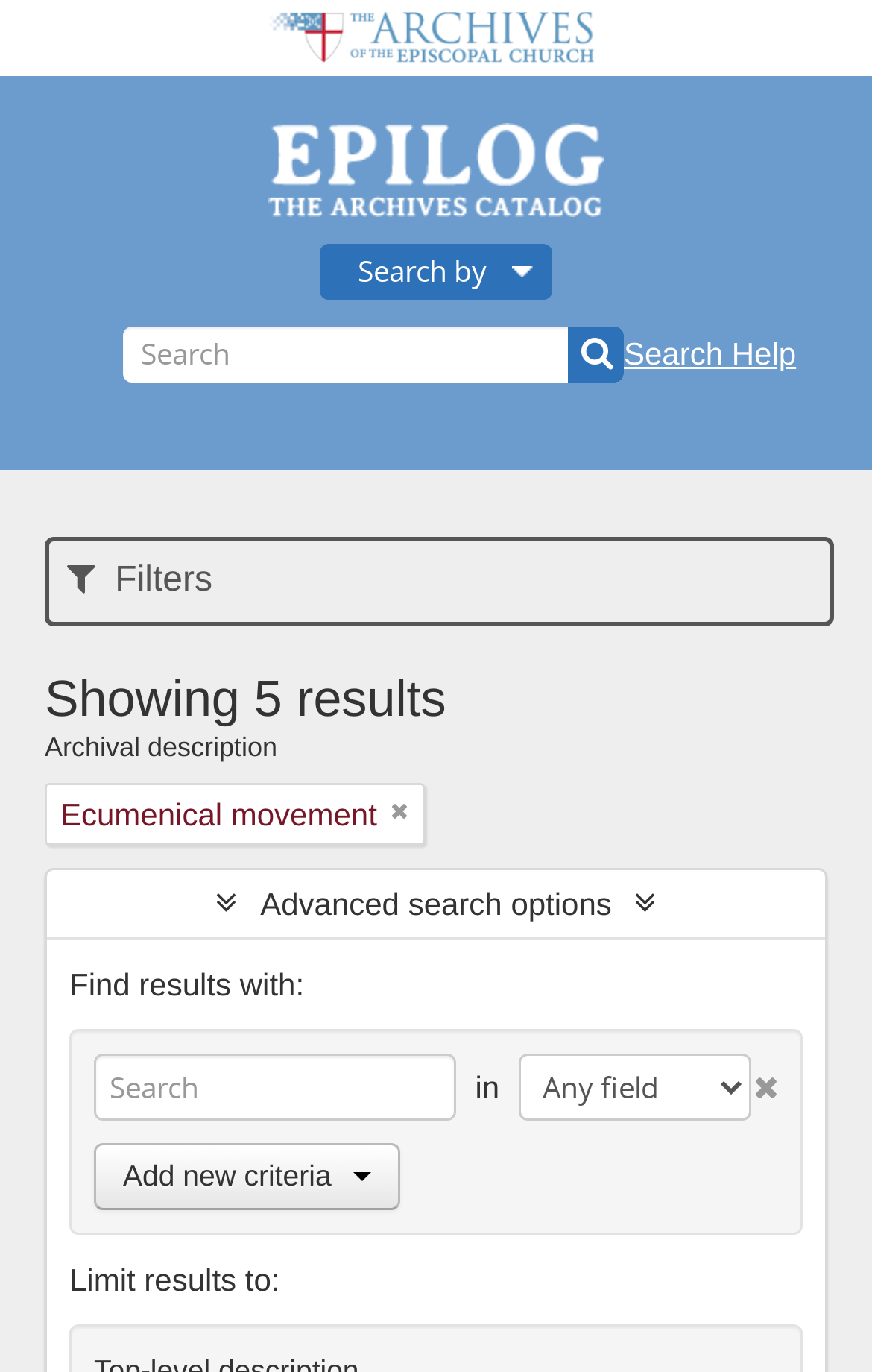Please identify the bounding box coordinates of where to click in order to follow the instruction: "Click on Epilog: The Archives Catalog".

[0.308, 0.109, 0.692, 0.135]